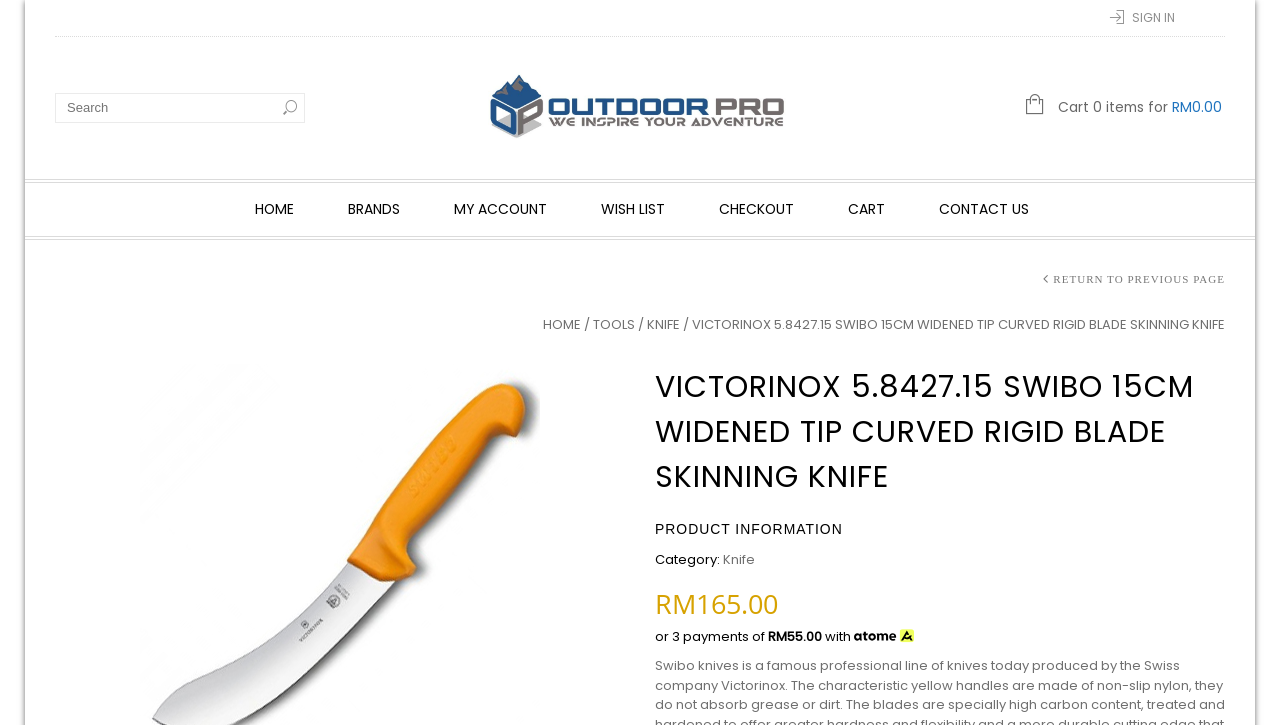Elaborate on the different components and information displayed on the webpage.

The webpage is about a product, specifically a Victorinox 5.8427.15 Swibo 15cm Widened Tip Curved Rigid Blade Skinning Knife, sold by Outdoor Pro Gear & Equipment Sdn Bhd. At the top right corner, there is a "SIGN IN" link. Below it, there is a search bar with a "Search" textbox and a "Go" button. Next to the search bar, there is a link to the company's website, accompanied by its logo.

On the top navigation menu, there are links to "HOME", "BRANDS", "MY ACCOUNT", "WISH LIST", "CHECKOUT", "CART", and "CONTACT US". Below the navigation menu, there is a breadcrumb navigation showing the path "HOME / TOOLS / KNIFE / VICTORINOX 5.8427.15 SWIBO 15CM WIDENED TIP CURVED RIGID BLADE SKINNING KNIFE".

The main content of the page is divided into two sections. The top section has a link to the product name, and below it, there is a "RETURN TO PREVIOUS PAGE" link at the top right corner. The bottom section has a heading "VICTORINOX 5.8427.15 SWIBO 15CM WIDENED TIP CURVED RIGID BLADE SKINNING KNIFE" followed by a "PRODUCT INFORMATION" heading. Under the product information heading, there are details about the product, including its category, price, and payment options. There is also an image of the product.